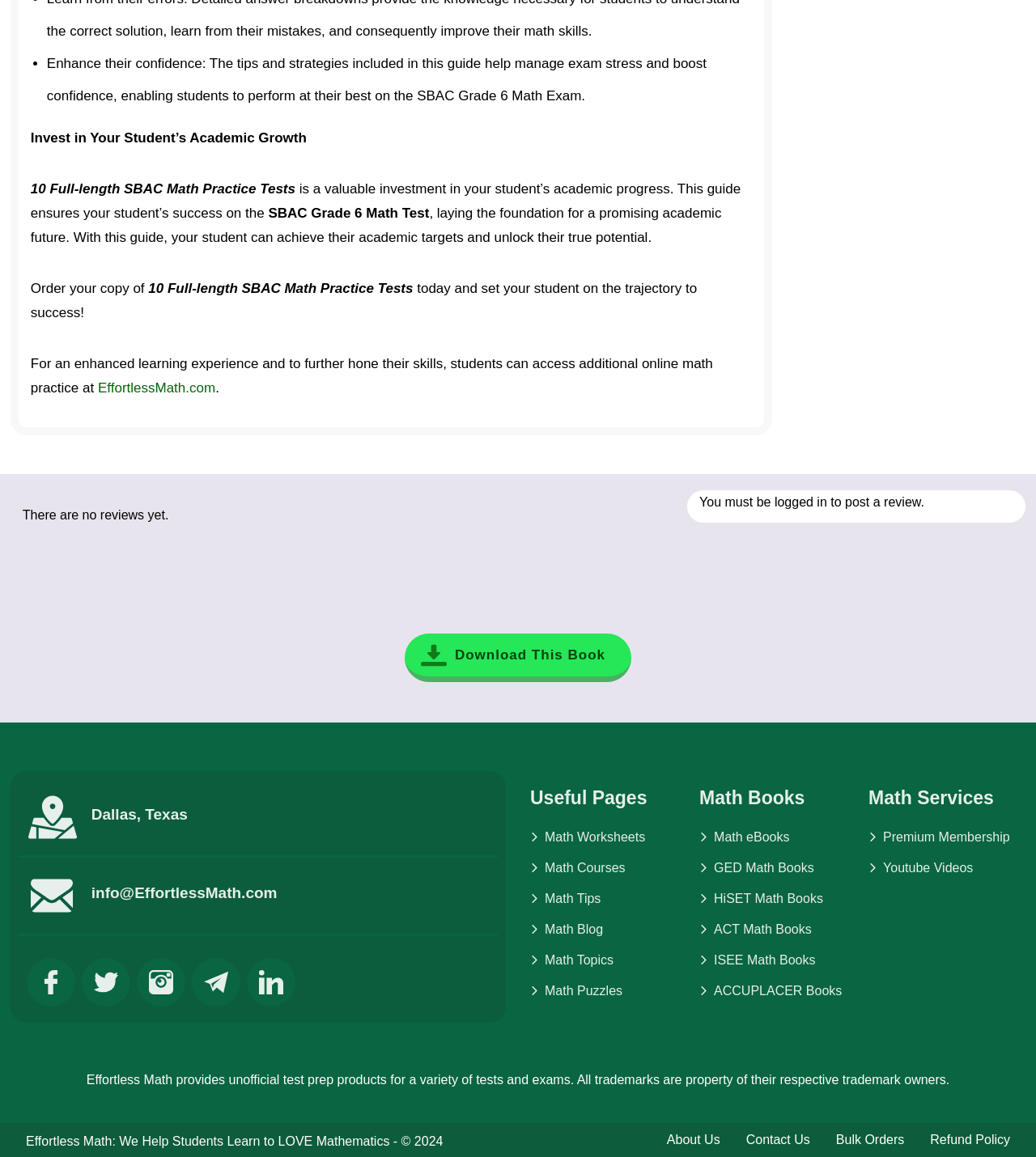Given the content of the image, can you provide a detailed answer to the question?
What is the location of the company?

The location of the company can be found in the footer section of the webpage, where it says 'Dallas, Texas'.